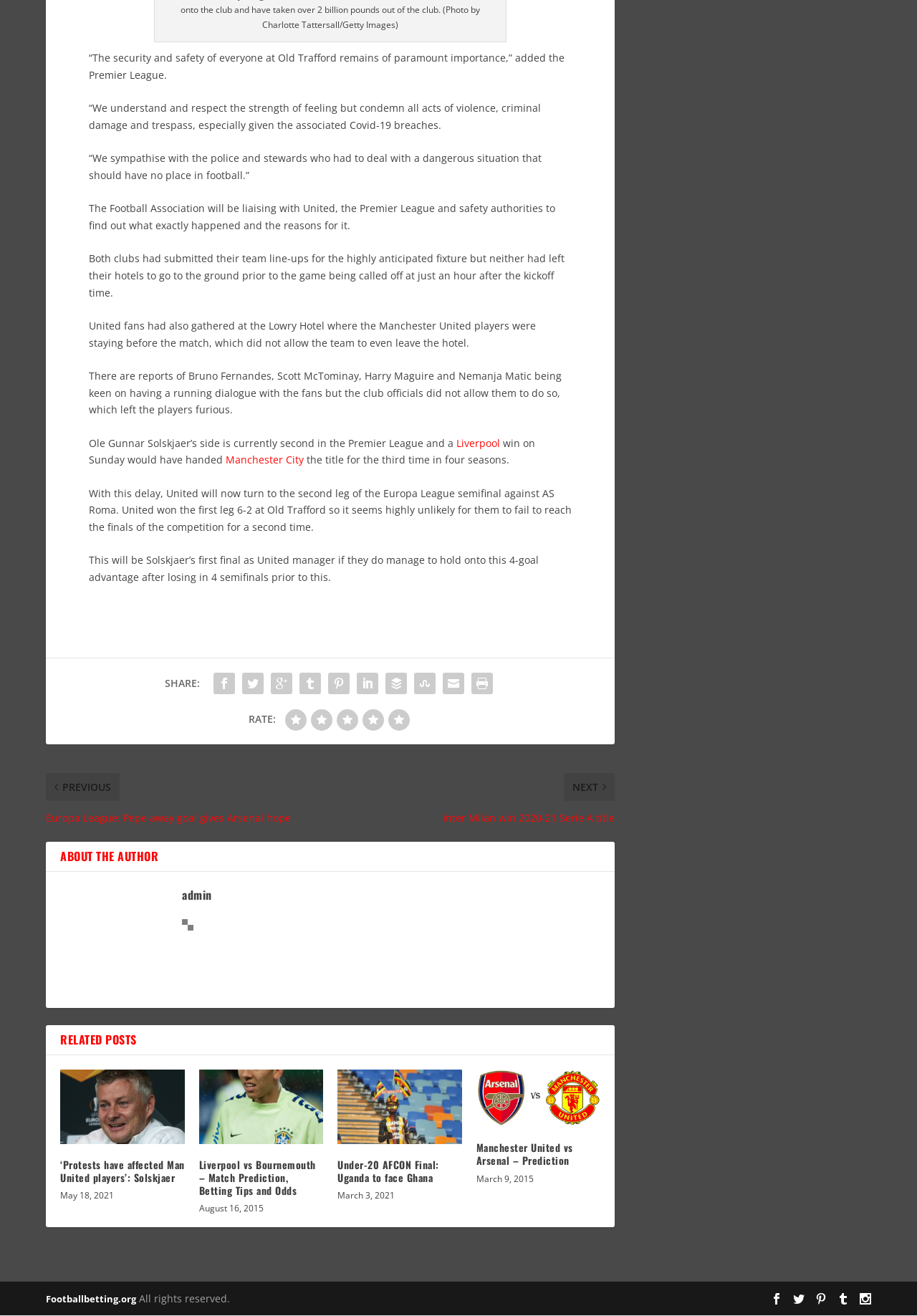Provide a one-word or short-phrase answer to the question:
Who is the manager of Manchester United?

Ole Gunnar Solskjaer